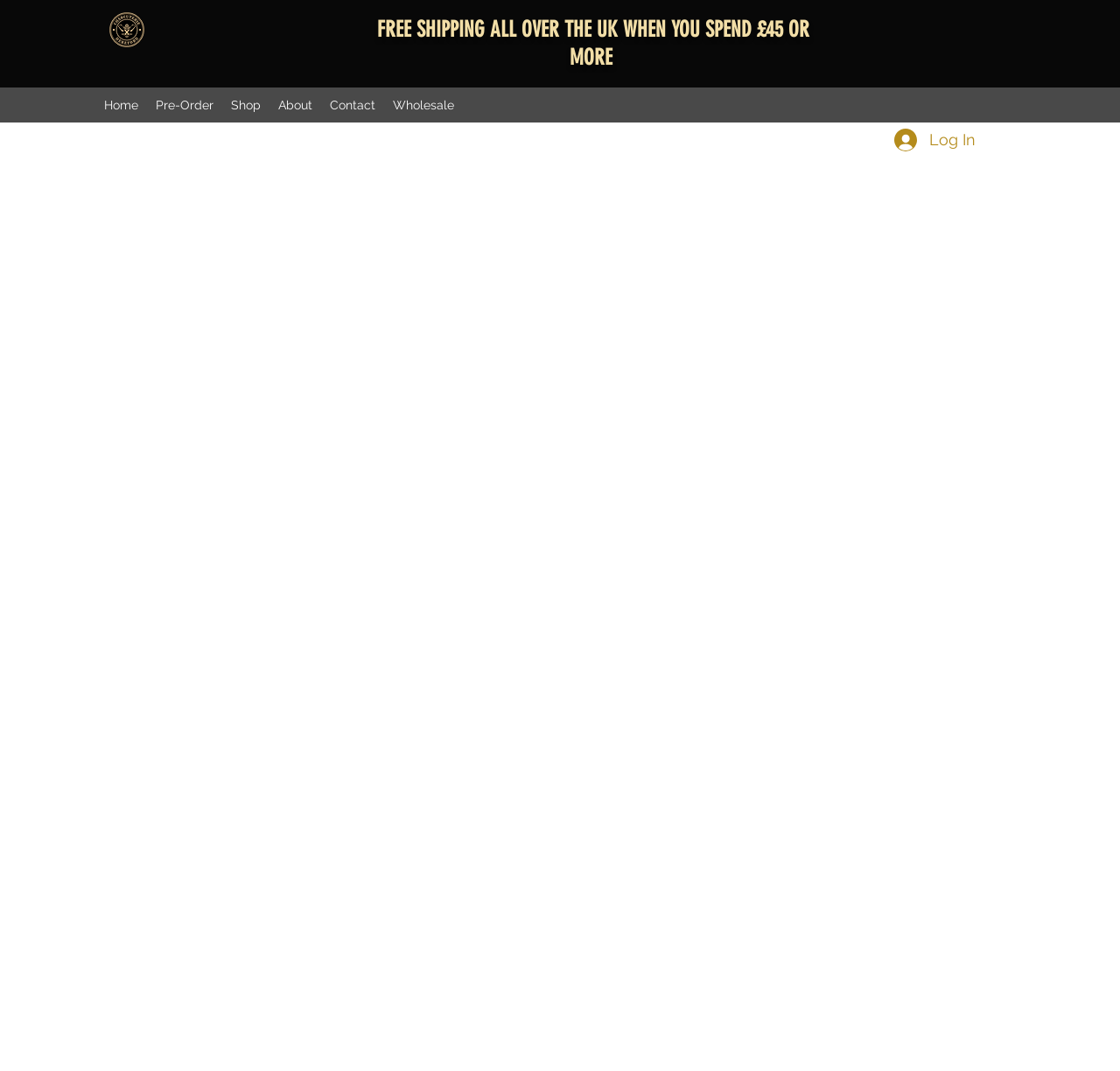What is the purpose of the button on the top right corner?
Using the screenshot, give a one-word or short phrase answer.

Log In